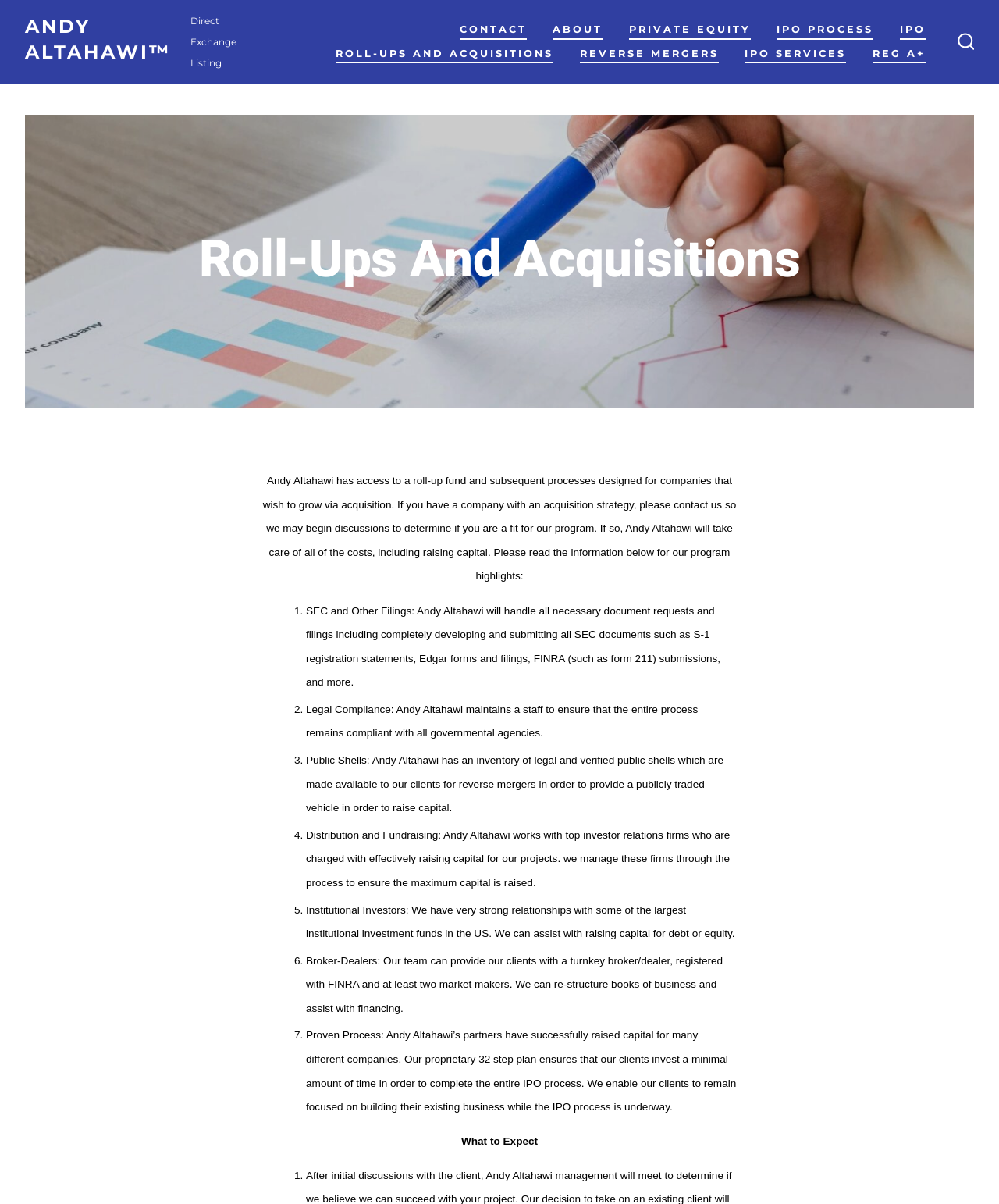Locate the bounding box coordinates of the element that should be clicked to execute the following instruction: "Learn more about ROLL-UPS AND ACQUISITIONS".

[0.336, 0.036, 0.554, 0.054]